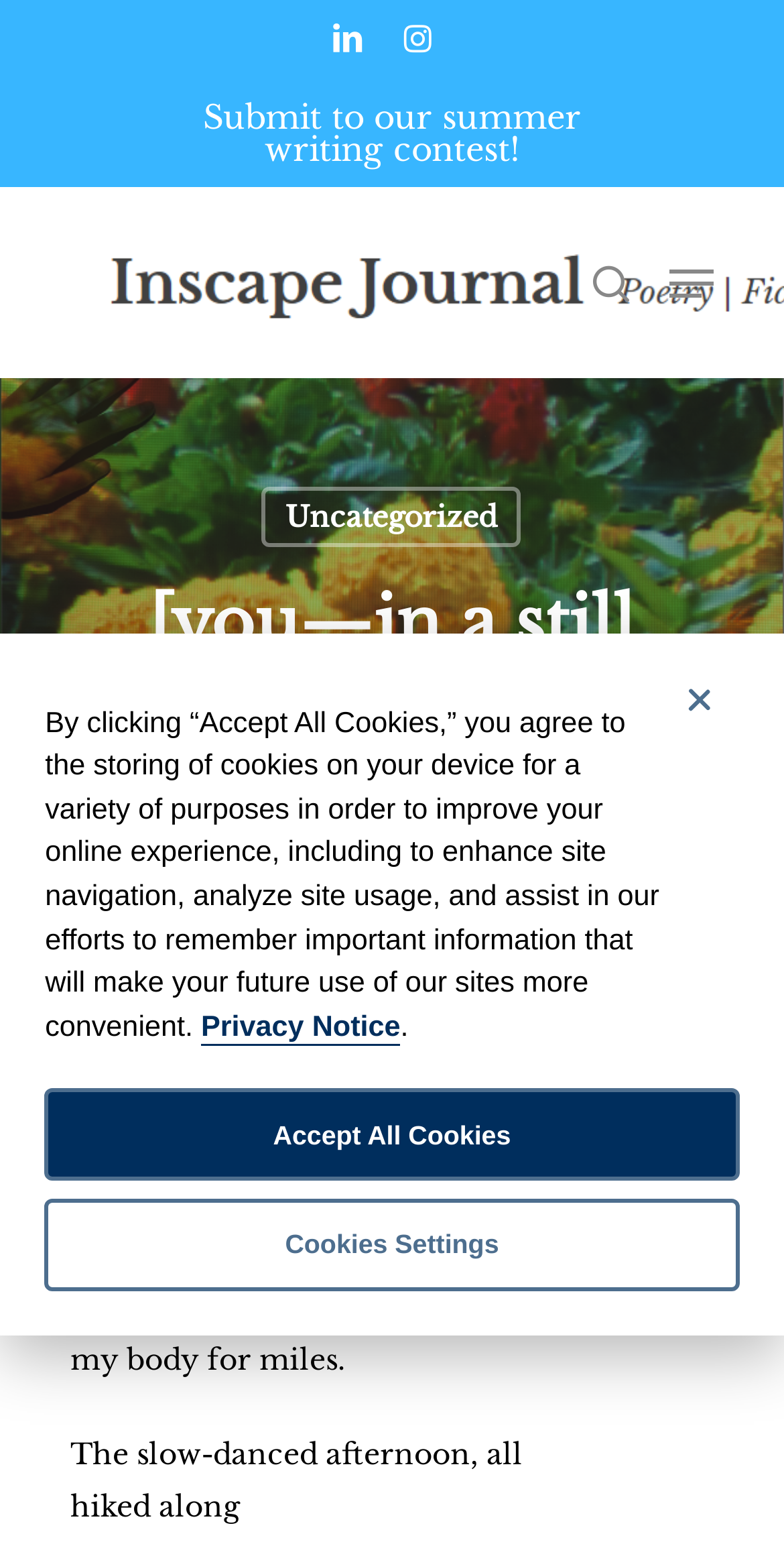Given the description: "instagram", determine the bounding box coordinates of the UI element. The coordinates should be formatted as four float numbers between 0 and 1, [left, top, right, bottom].

[0.515, 0.008, 0.551, 0.044]